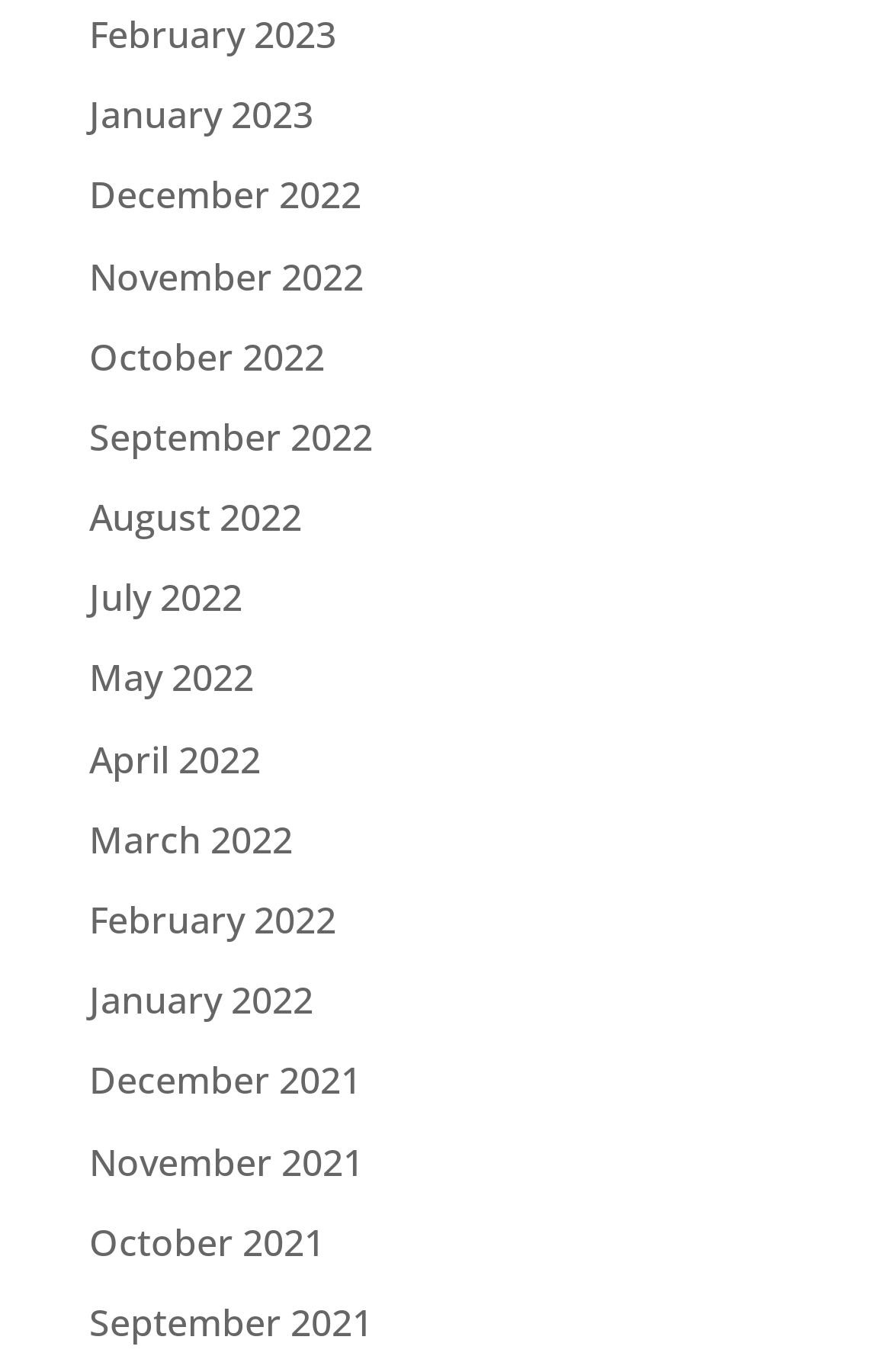Please answer the following question using a single word or phrase: 
What is the vertical position of 'September 2022' relative to 'August 2022'?

Below